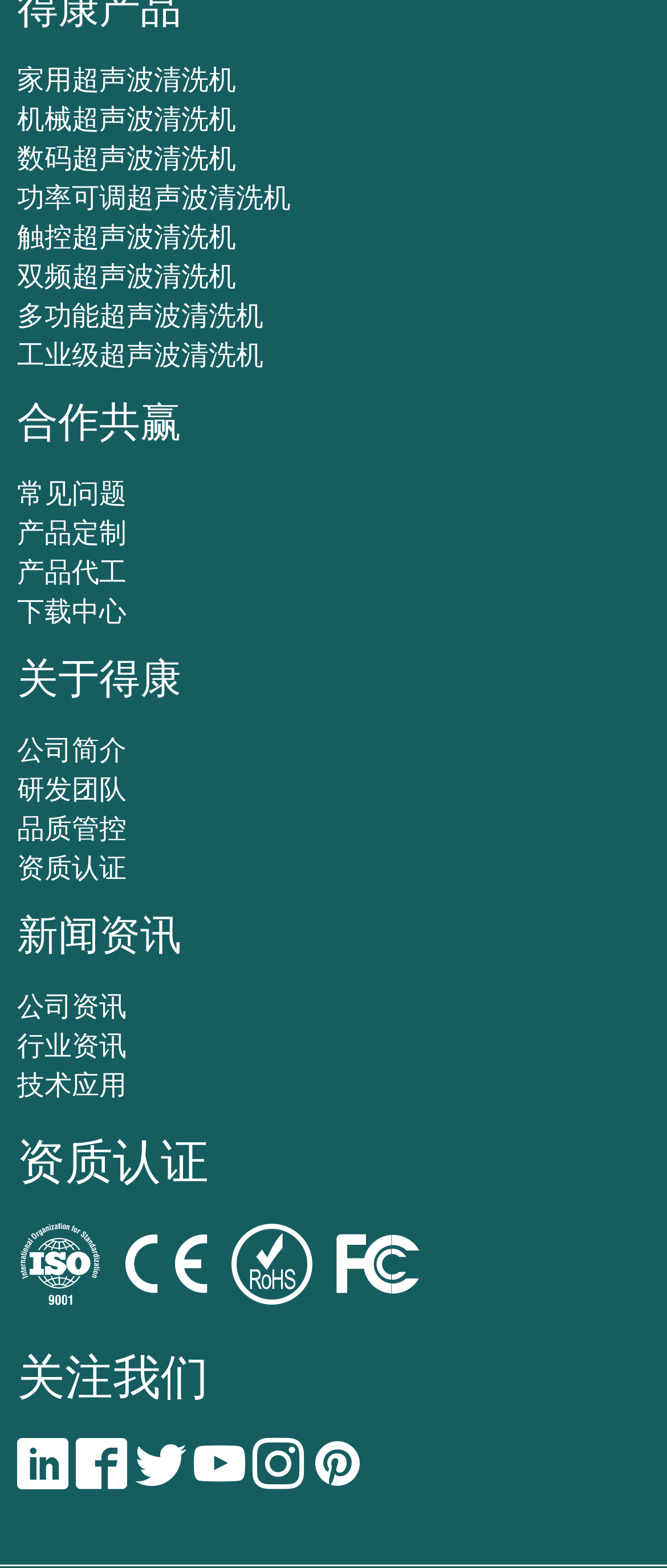Please analyze the image and give a detailed answer to the question:
How many social media icons are there?

At the bottom of the webpage, I can see 6 social media icons, including , , , and so on.